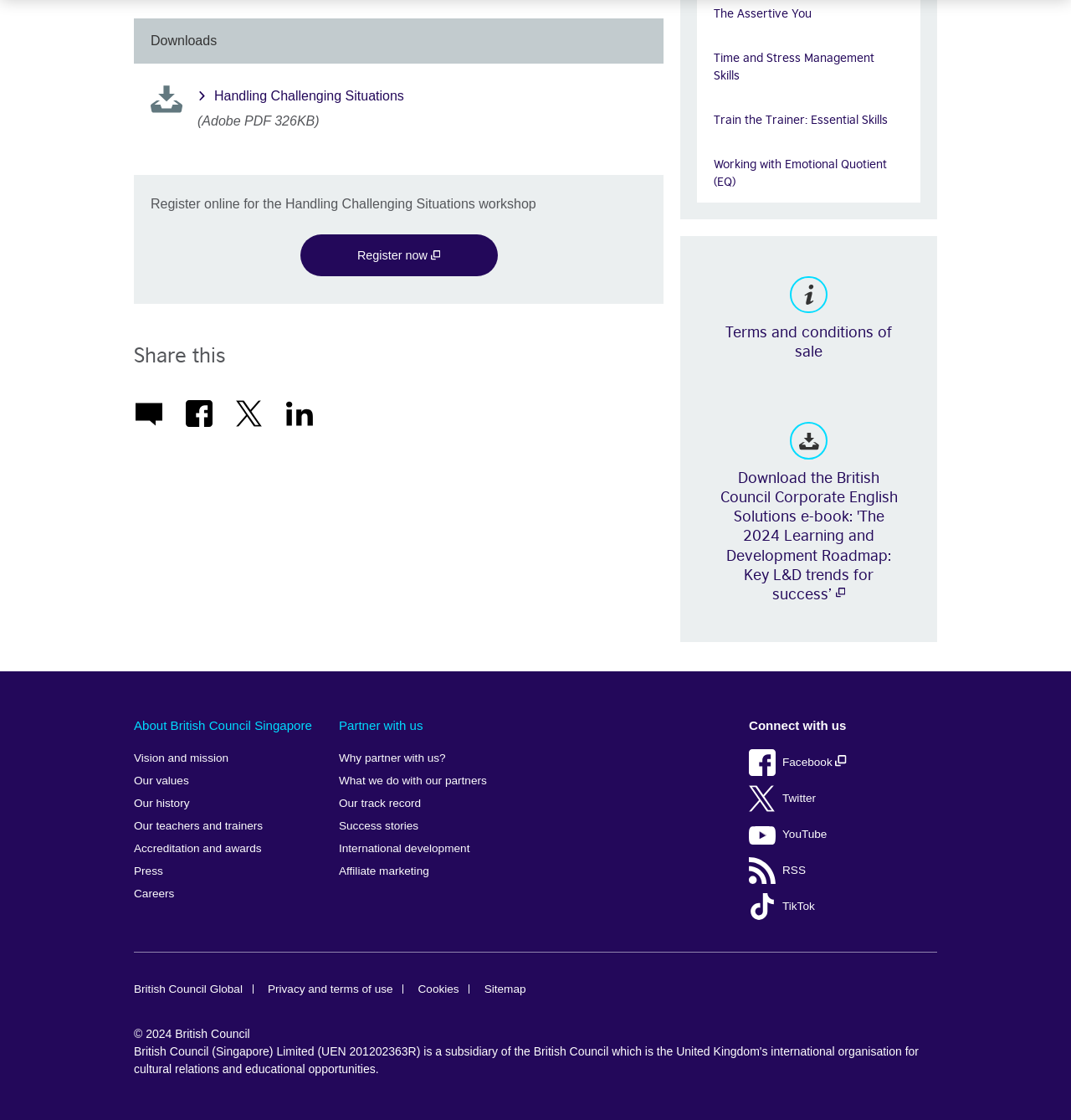Identify the bounding box coordinates for the element you need to click to achieve the following task: "Learn about the British Council's vision and mission". The coordinates must be four float values ranging from 0 to 1, formatted as [left, top, right, bottom].

[0.125, 0.667, 0.301, 0.687]